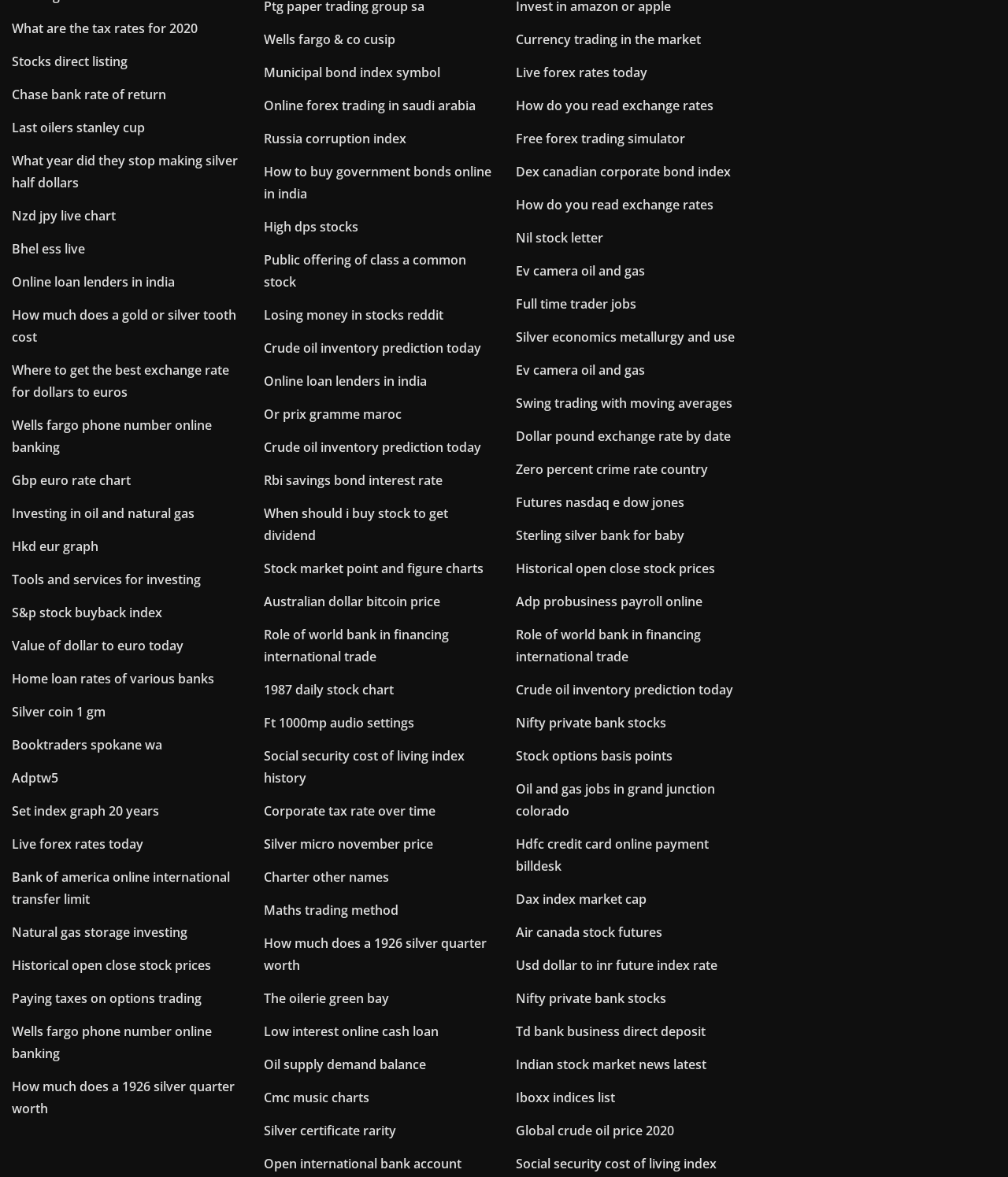Specify the bounding box coordinates of the area that needs to be clicked to achieve the following instruction: "Click on 'LispWorks Foreign Language Interface User Guide and Reference Manual'".

None